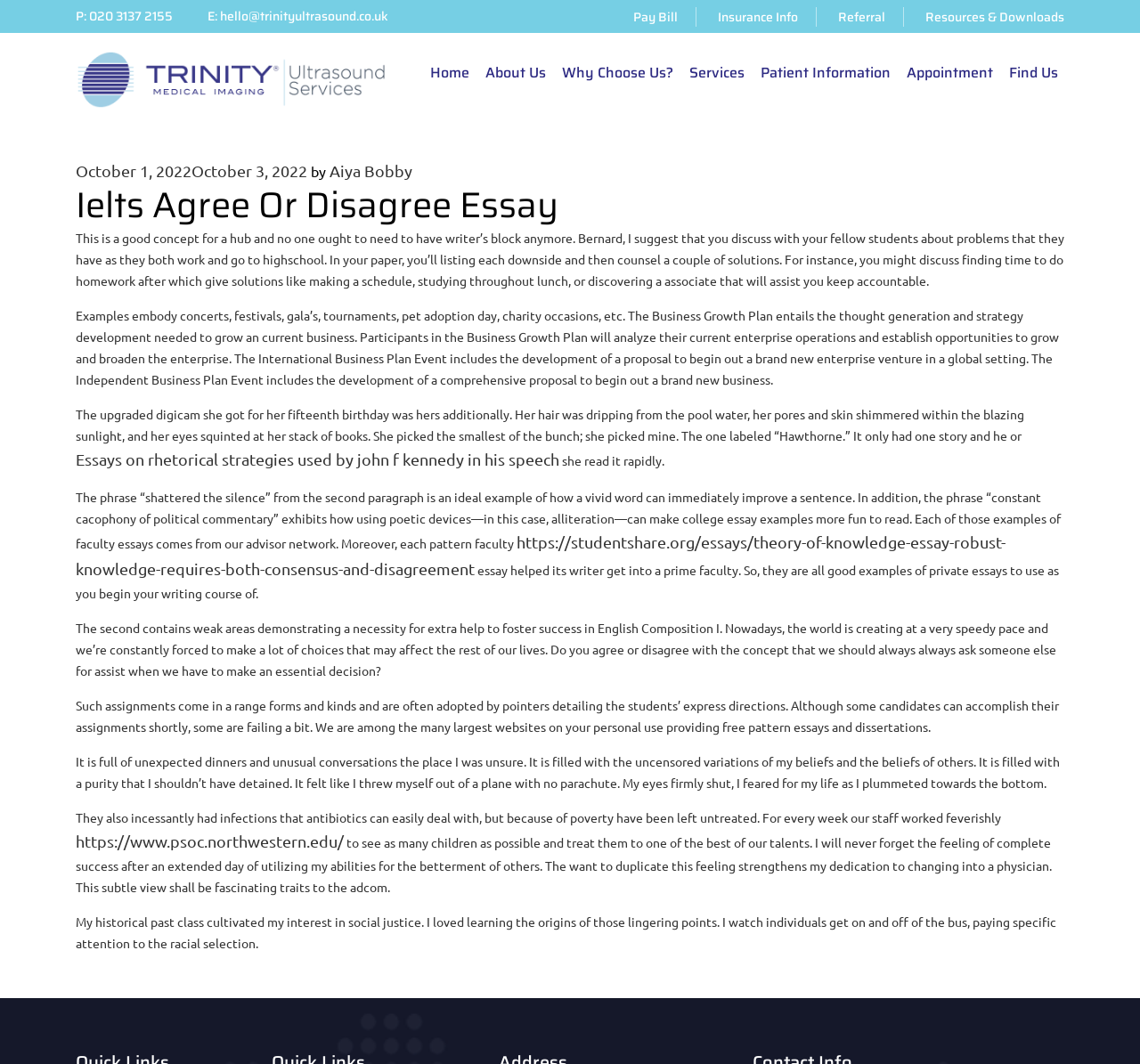Explain in detail what is displayed on the webpage.

This webpage appears to be a blog or article page, with a title "Ielts Agree Or Disagree Essay - Trinity Ultrasound - Best Diagnostic Ultrasound in Town" at the top. Below the title, there is a section with contact information, including a phone number, email address, and links to "Pay Bill", "Insurance Info", "Referral", and "Resources & Downloads".

On the left side of the page, there is a navigation menu with links to "Home", "About Us", "Why Choose Us?", "Services", "Patient Information", "Appointment", and "Find Us". Above this menu, there is a logo for "Trinity Ultrasound London" with an image.

The main content of the page is an article or essay with a title "Ielts Agree Or Disagree Essay". The article is divided into several paragraphs, with a mix of text and links to external resources. The text discusses various topics, including writing essays, business plans, and personal experiences. There are also several links to external websites and resources, including sample essays and academic websites.

Throughout the article, there are several static text elements, including headings, paragraphs, and links. The text is arranged in a hierarchical structure, with headings and subheadings breaking up the content into sections. The links are scattered throughout the article, often providing additional resources or examples related to the topic being discussed.

Overall, the webpage appears to be a resource for students or individuals looking for information on writing essays, business plans, and other academic topics. The layout is clean and organized, with a clear hierarchy of content and easy-to-follow navigation.